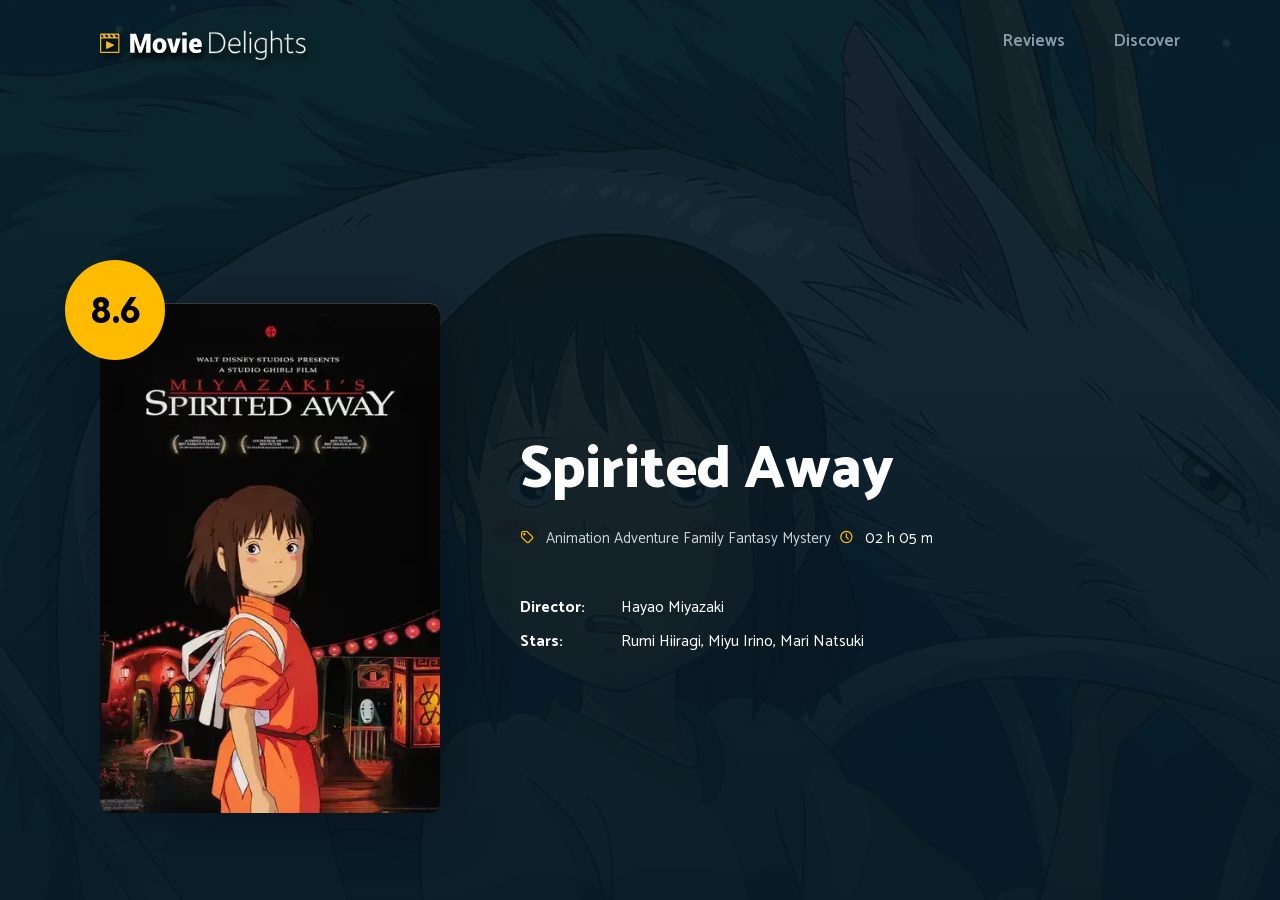Using the provided description parent_node: Reviews Discover aria-label="Movie Delights", find the bounding box coordinates for the UI element. Provide the coordinates in (top-left x, top-left y, bottom-right x, bottom-right y) format, ensuring all values are between 0 and 1.

[0.078, 0.0, 0.239, 0.067]